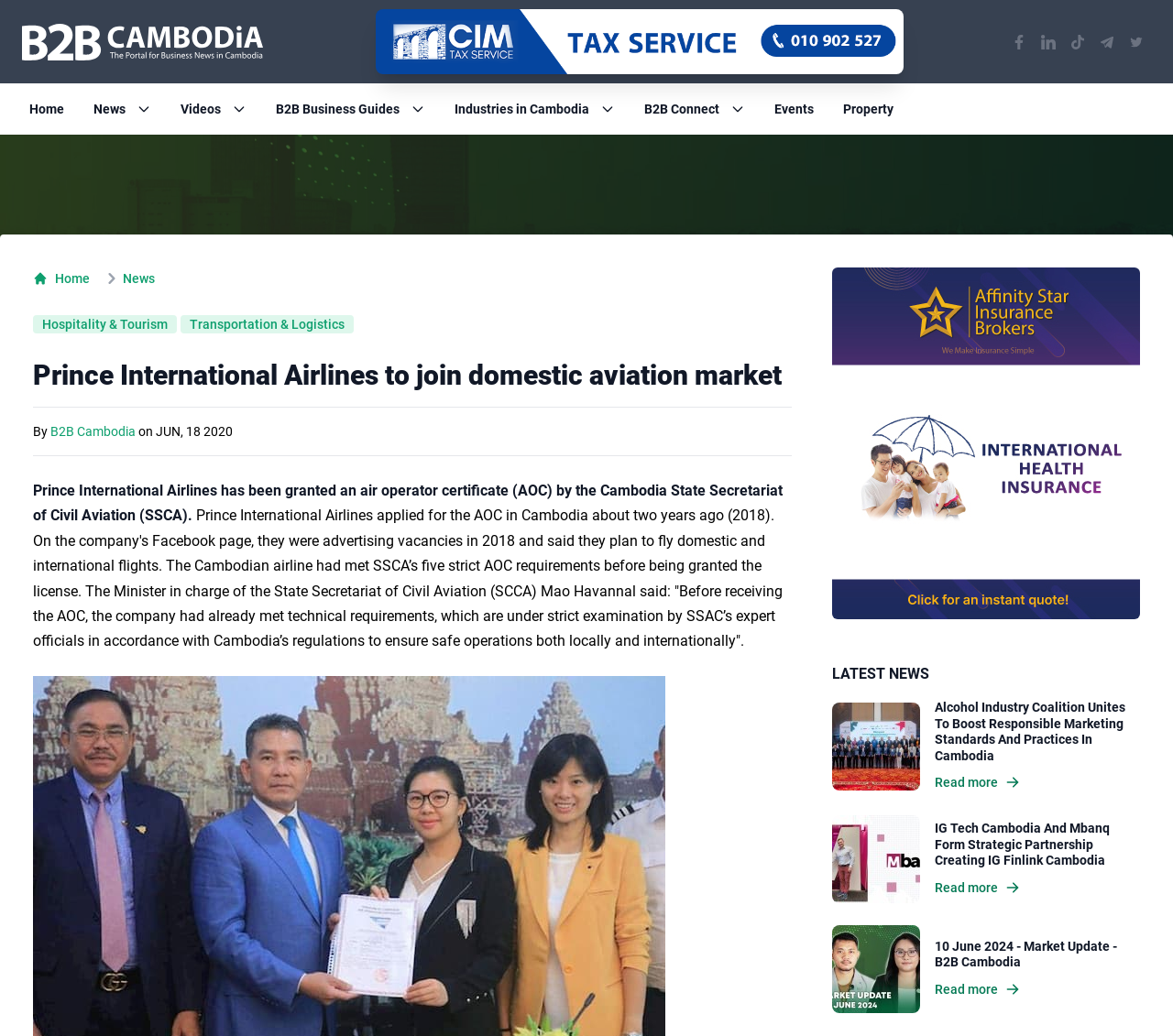Refer to the screenshot and give an in-depth answer to this question: What is the name of the airline granted an air operator certificate?

I found the answer by reading the first paragraph of the article, which states that 'Prince International Airlines has been granted an air operator certificate (AOC) by the Cambodia State Secretariat of Civil Aviation (SSCA).' This indicates that Prince International Airlines is the airline that received the certificate.